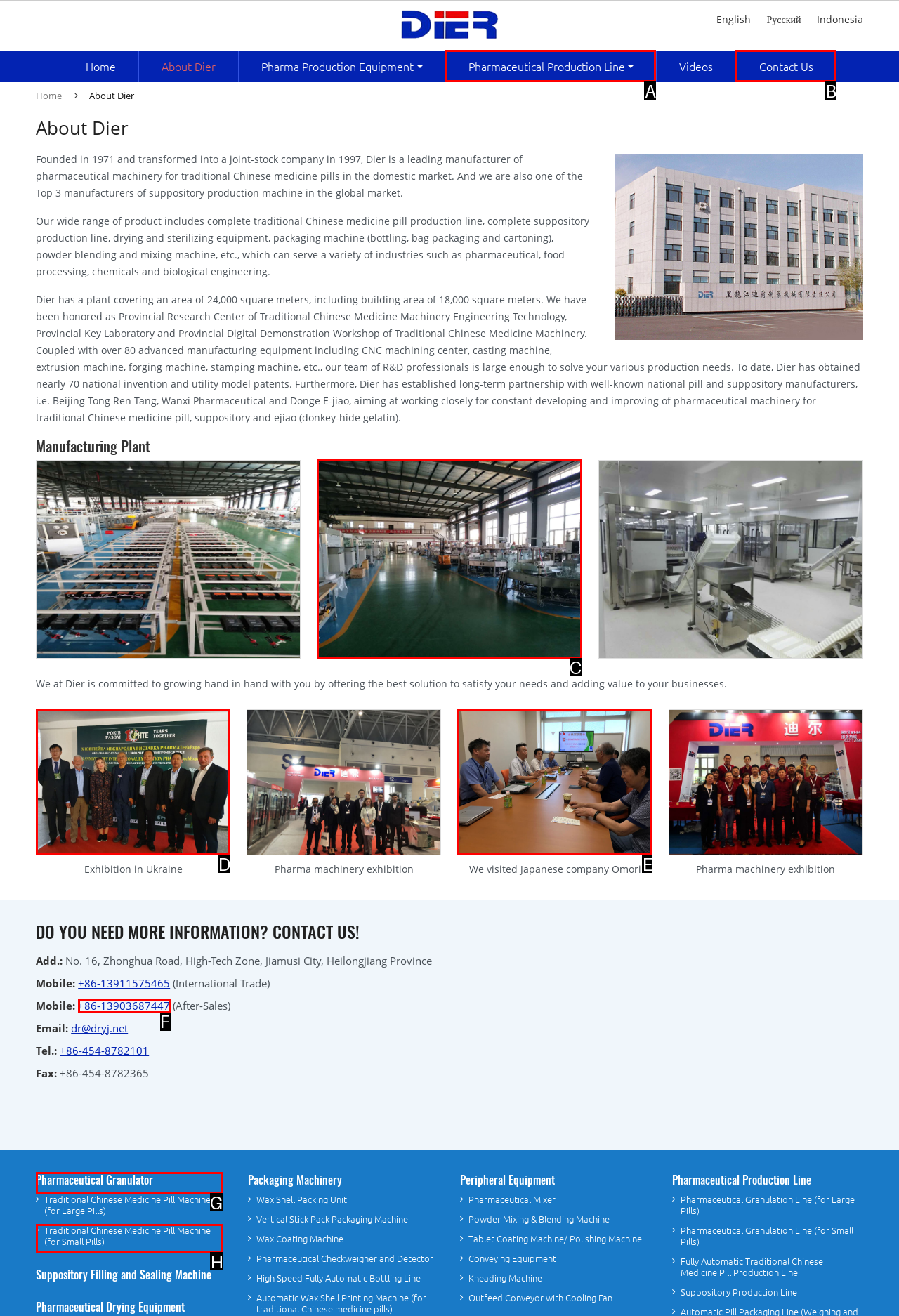Which lettered option should be clicked to achieve the task: Learn more about Pharmaceutical Granulator? Choose from the given choices.

G